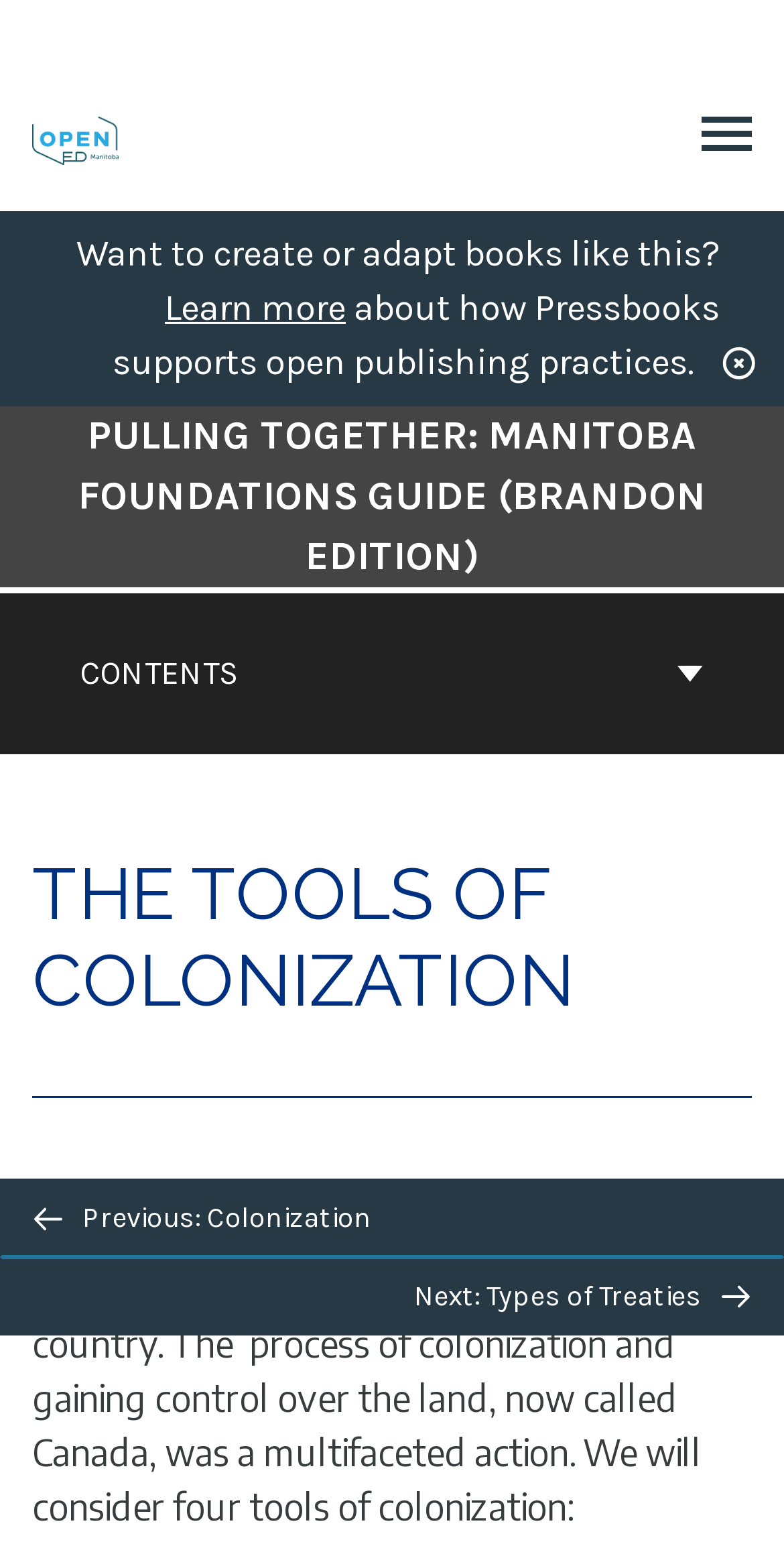Find the bounding box coordinates for the UI element whose description is: "Toggle Menu". The coordinates should be four float numbers between 0 and 1, in the format [left, top, right, bottom].

[0.895, 0.076, 0.959, 0.102]